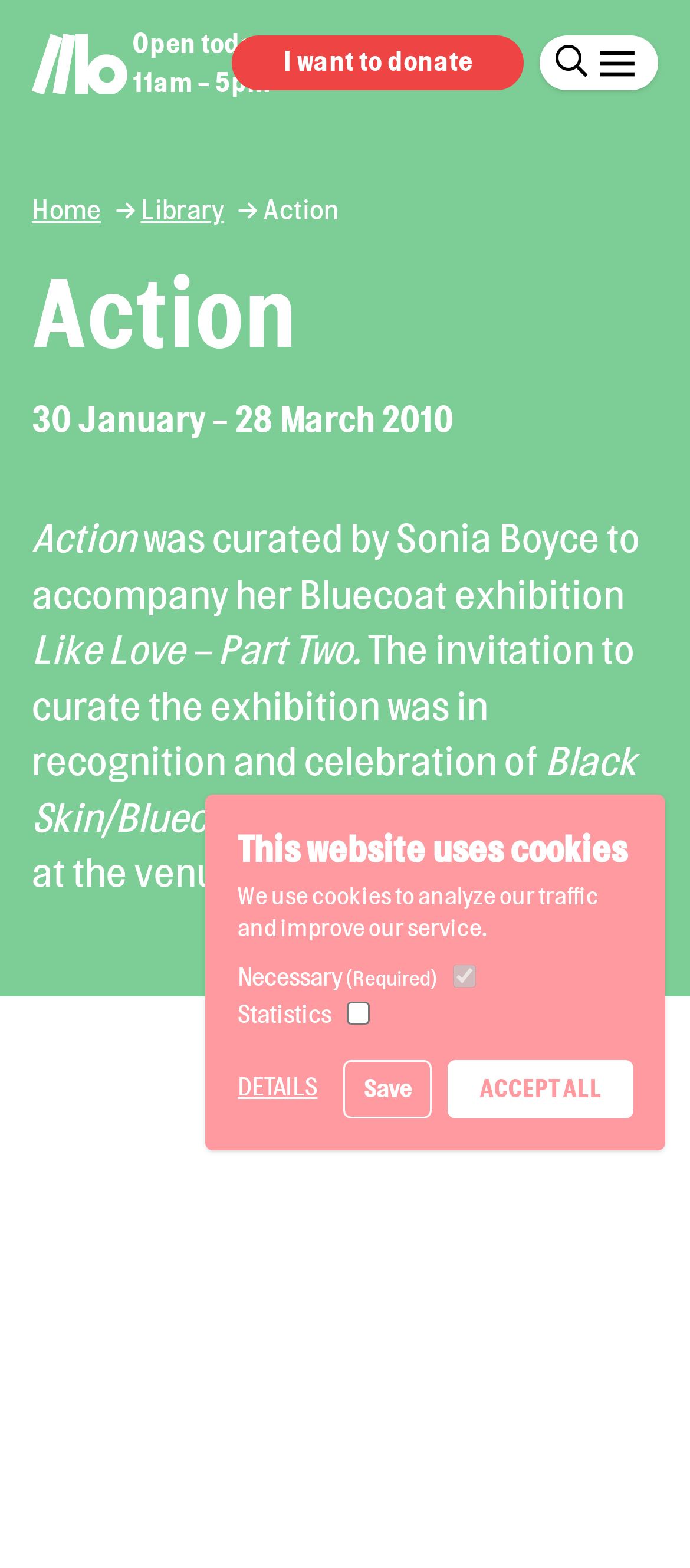What is the title of Sonia Boyce's exhibition?
Use the screenshot to answer the question with a single word or phrase.

Like Love – Part Two